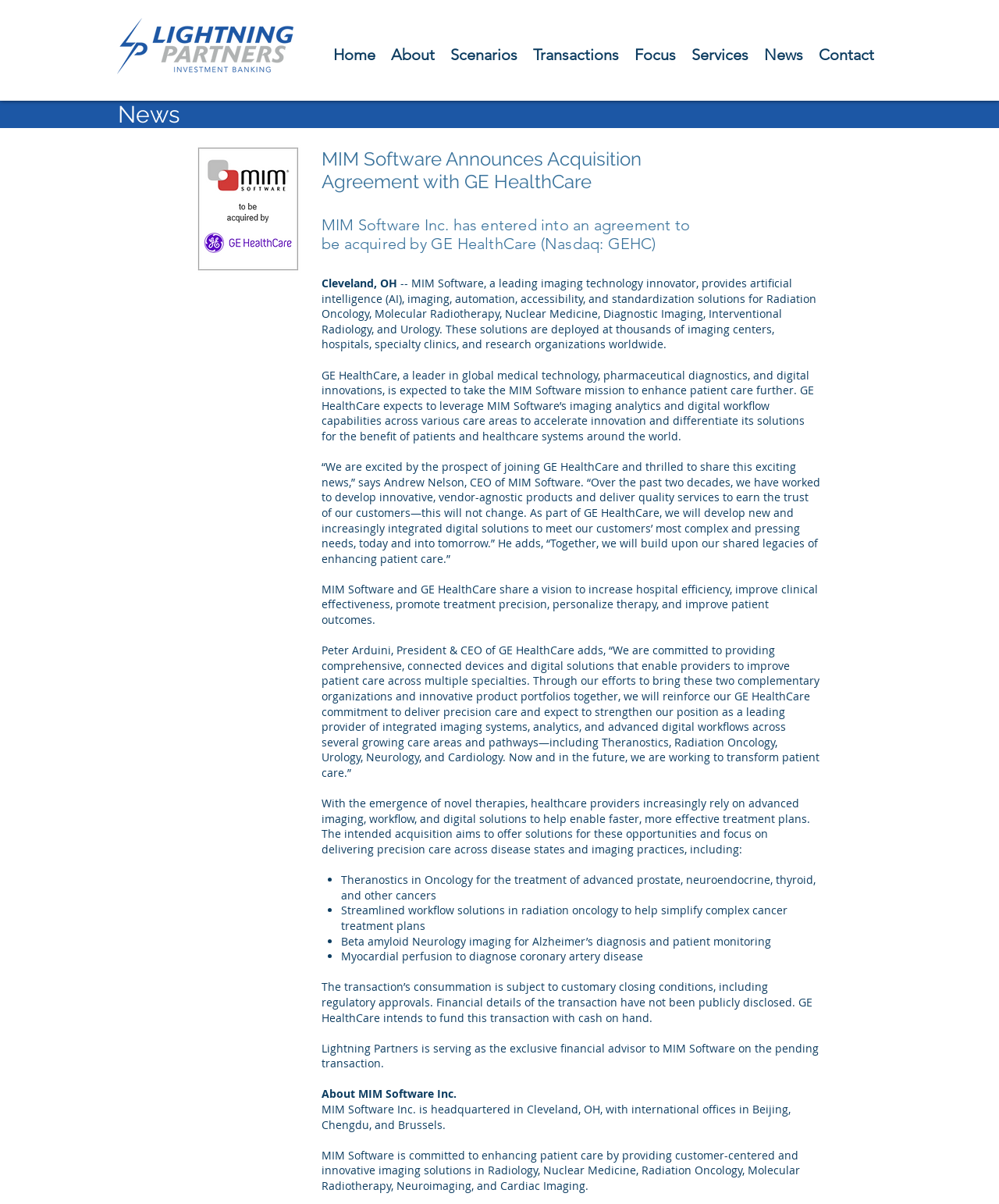Bounding box coordinates are specified in the format (top-left x, top-left y, bottom-right x, bottom-right y). All values are floating point numbers bounded between 0 and 1. Please provide the bounding box coordinate of the region this sentence describes: Focus

[0.627, 0.036, 0.684, 0.051]